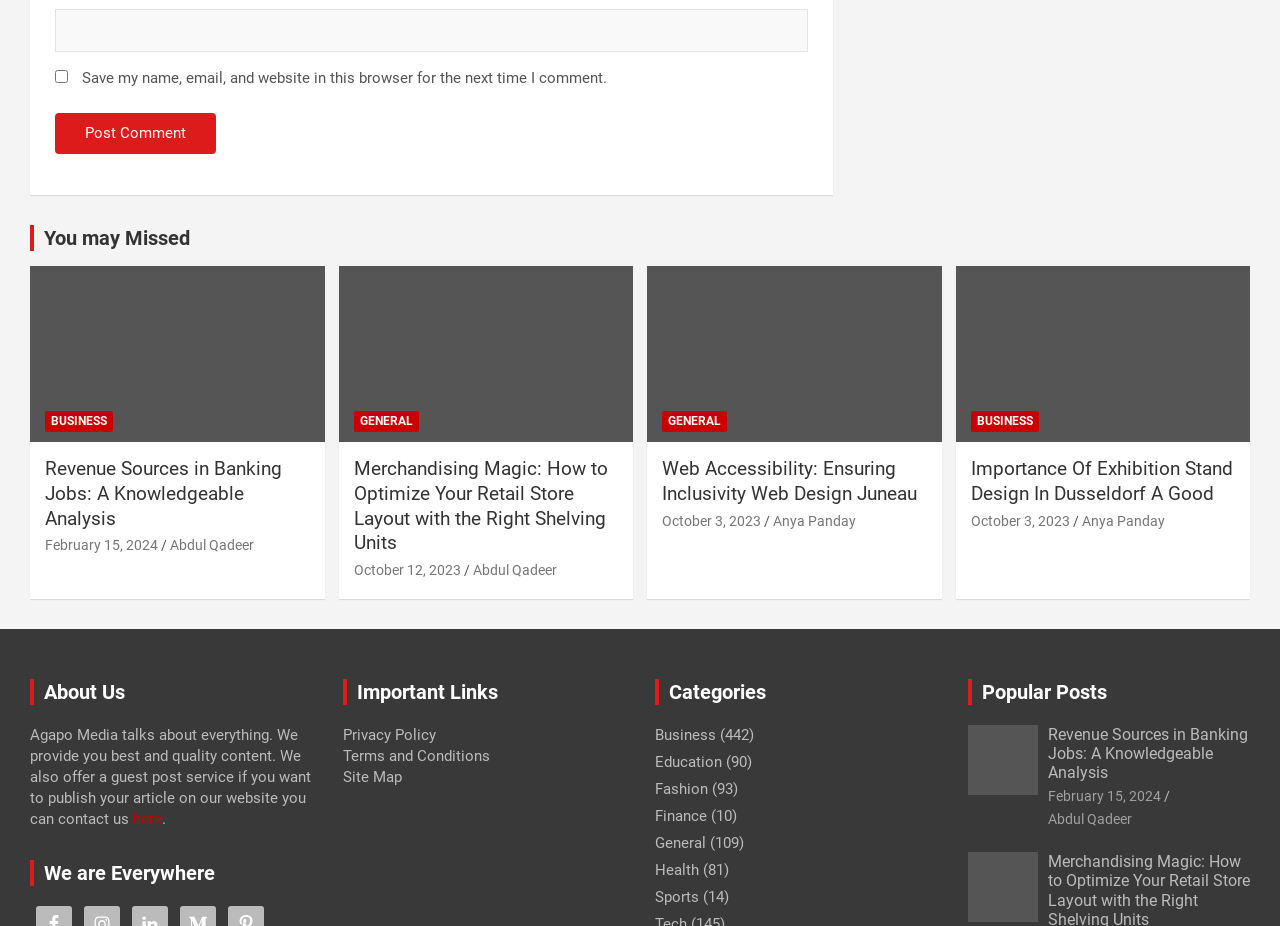Show the bounding box coordinates for the element that needs to be clicked to execute the following instruction: "read about revenue sources in banking jobs". Provide the coordinates in the form of four float numbers between 0 and 1, i.e., [left, top, right, bottom].

[0.035, 0.494, 0.22, 0.572]